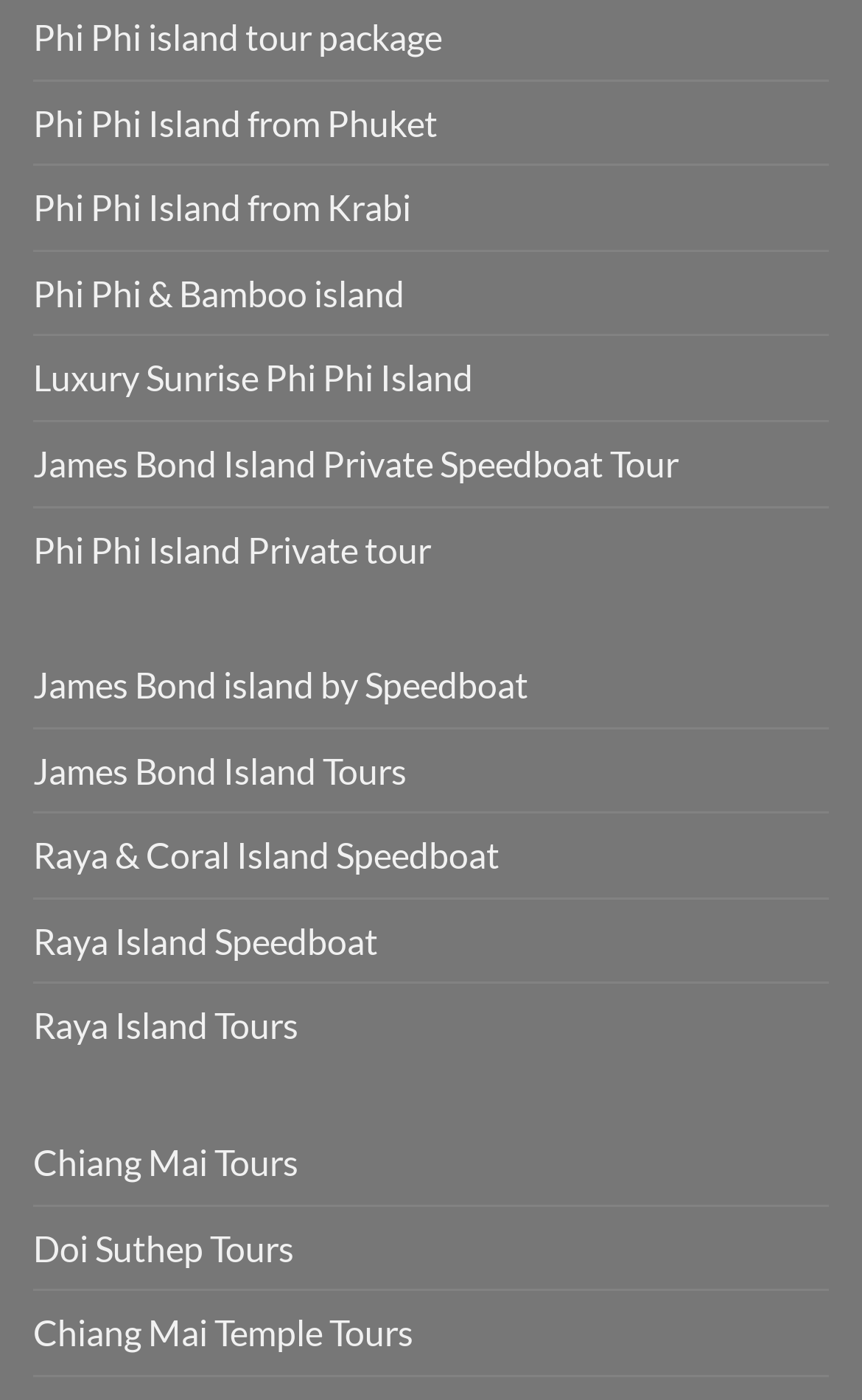Give a concise answer using one word or a phrase to the following question:
What is the last tour option listed?

Chiang Mai Temple Tours